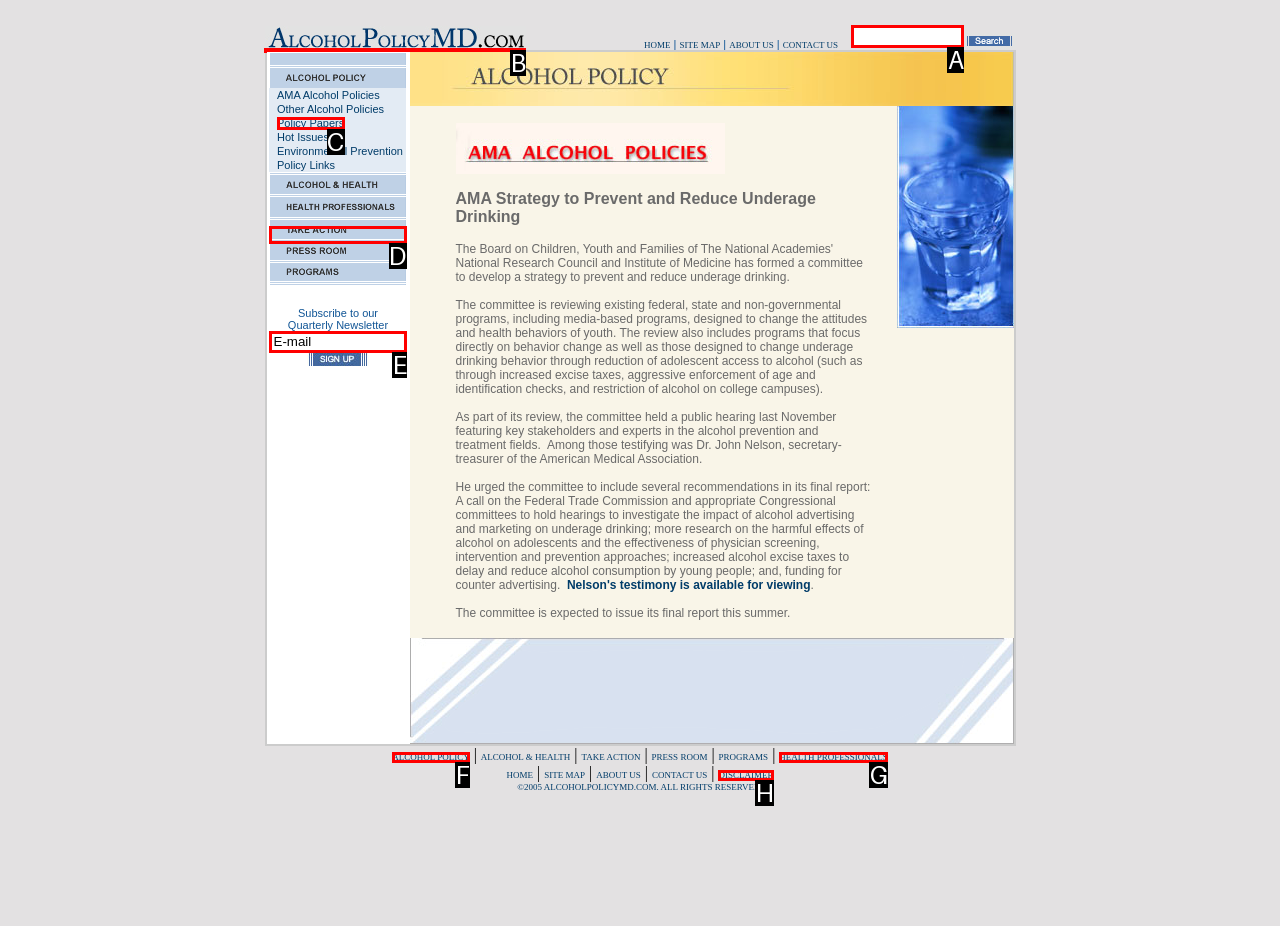Determine which letter corresponds to the UI element to click for this task: search for something
Respond with the letter from the available options.

A